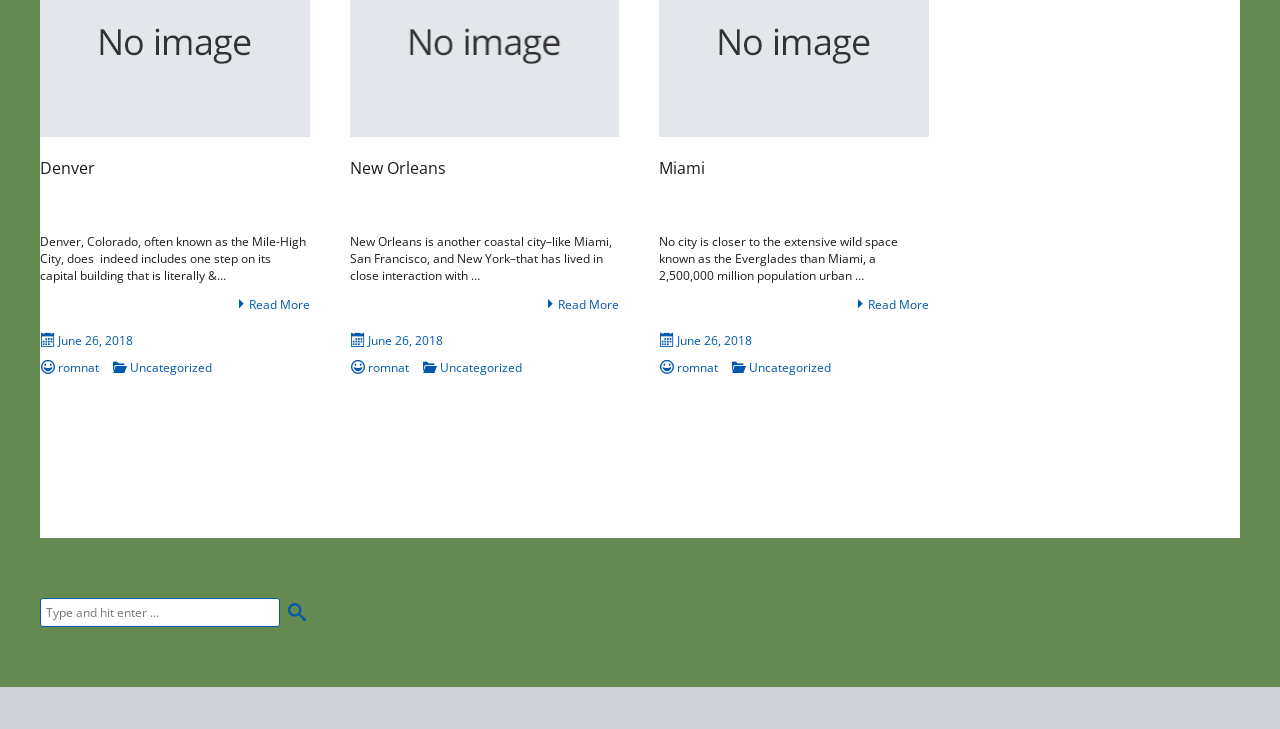From the webpage screenshot, predict the bounding box coordinates (top-left x, top-left y, bottom-right x, bottom-right y) for the UI element described here: June 26, 2018August 2, 2018

[0.045, 0.456, 0.104, 0.479]